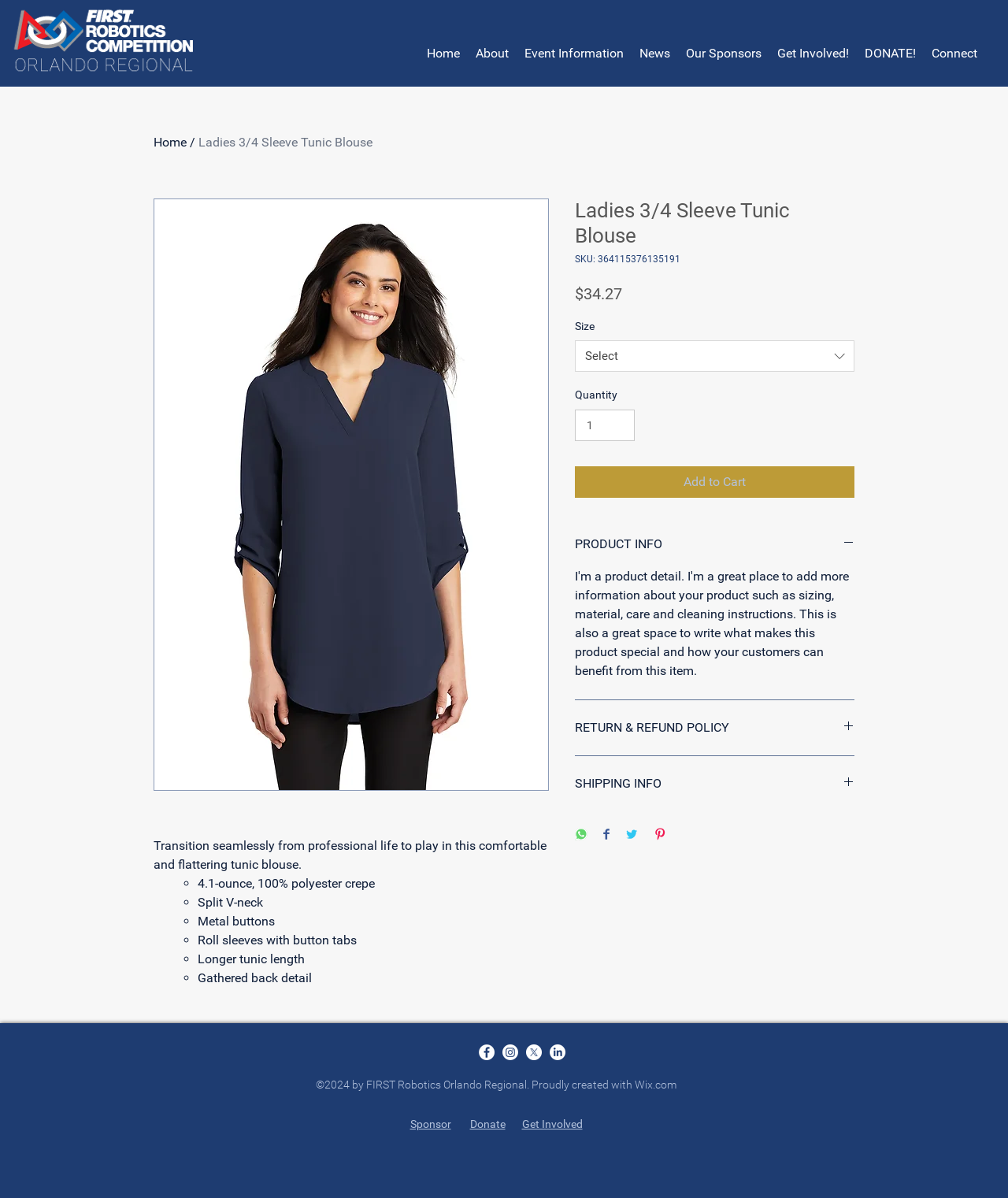From the image, can you give a detailed response to the question below:
What is the material of the tunic blouse?

The webpage lists the features of the tunic blouse, including '4.1-ounce, 100% polyester crepe', which indicates that the material of the tunic blouse is 100% polyester crepe.